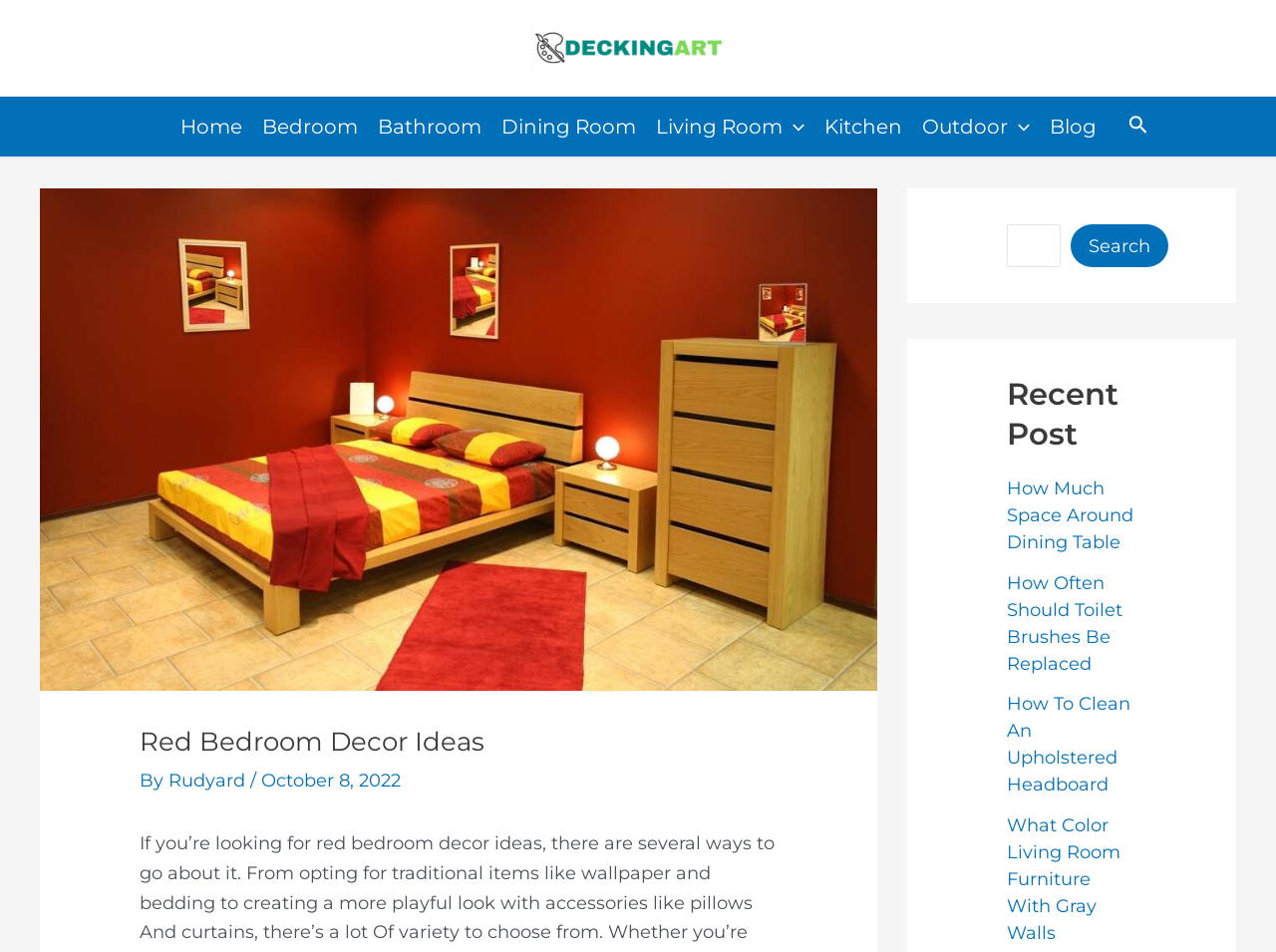From the image, can you give a detailed response to the question below:
What is the date of the article?

The date of the article can be found below the main heading 'Red Bedroom Decor Ideas', where it says 'October 8, 2022'.